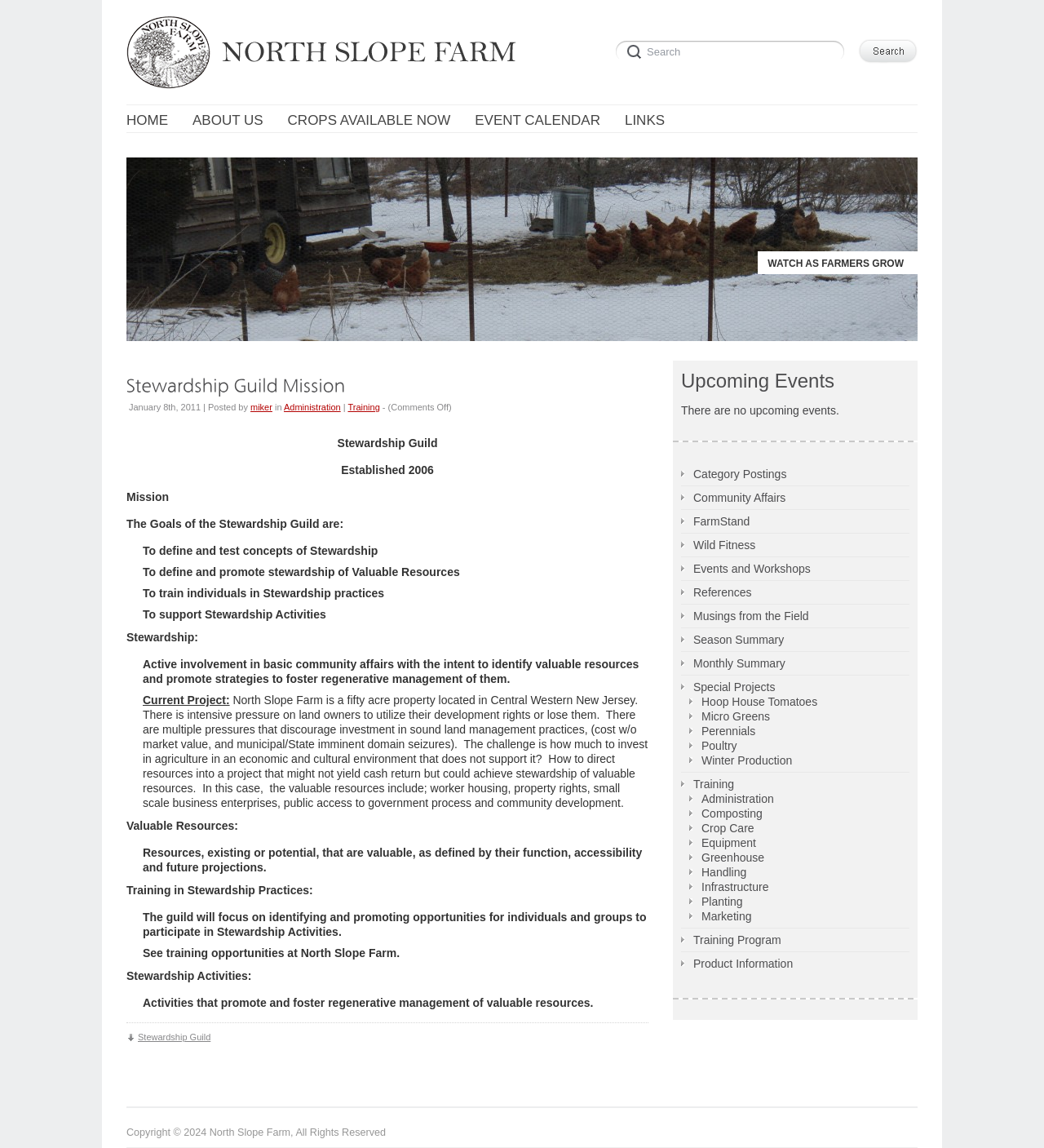Identify the bounding box coordinates for the element that needs to be clicked to fulfill this instruction: "Click on HOME". Provide the coordinates in the format of four float numbers between 0 and 1: [left, top, right, bottom].

[0.121, 0.095, 0.161, 0.115]